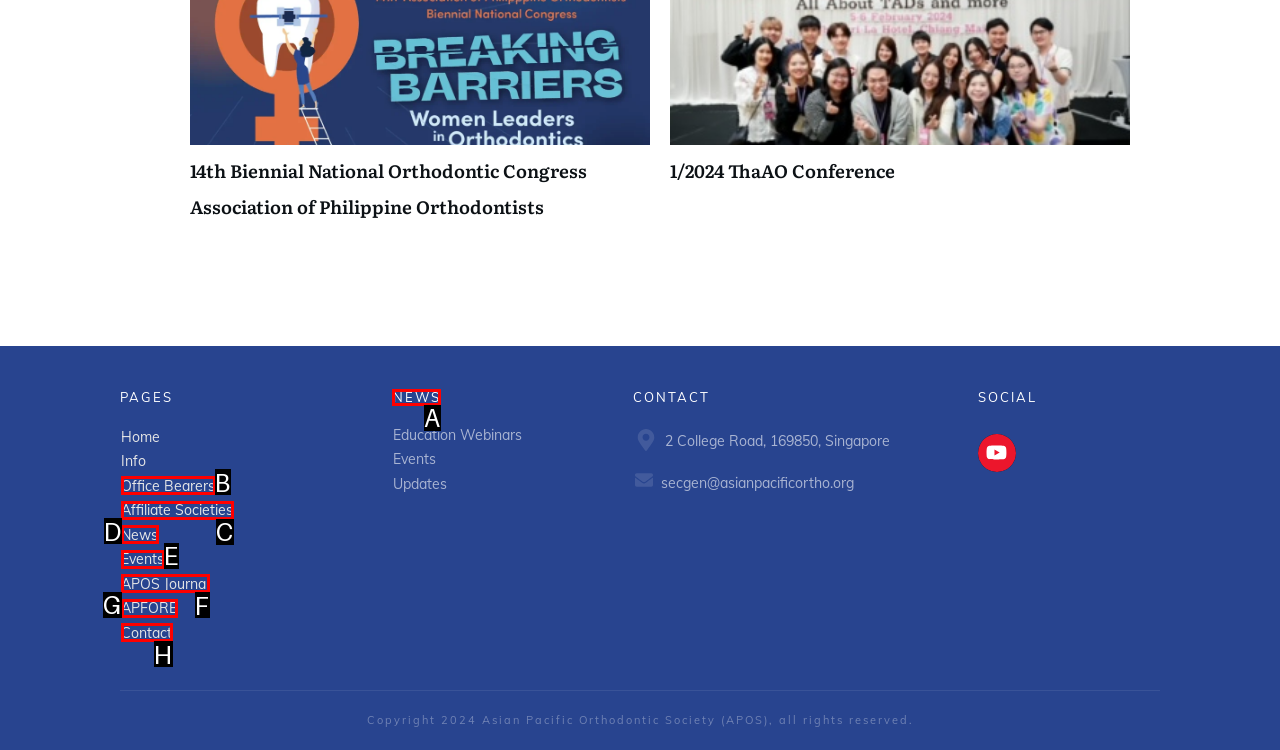Select the letter of the element you need to click to complete this task: Read the 'NEWS'
Answer using the letter from the specified choices.

A